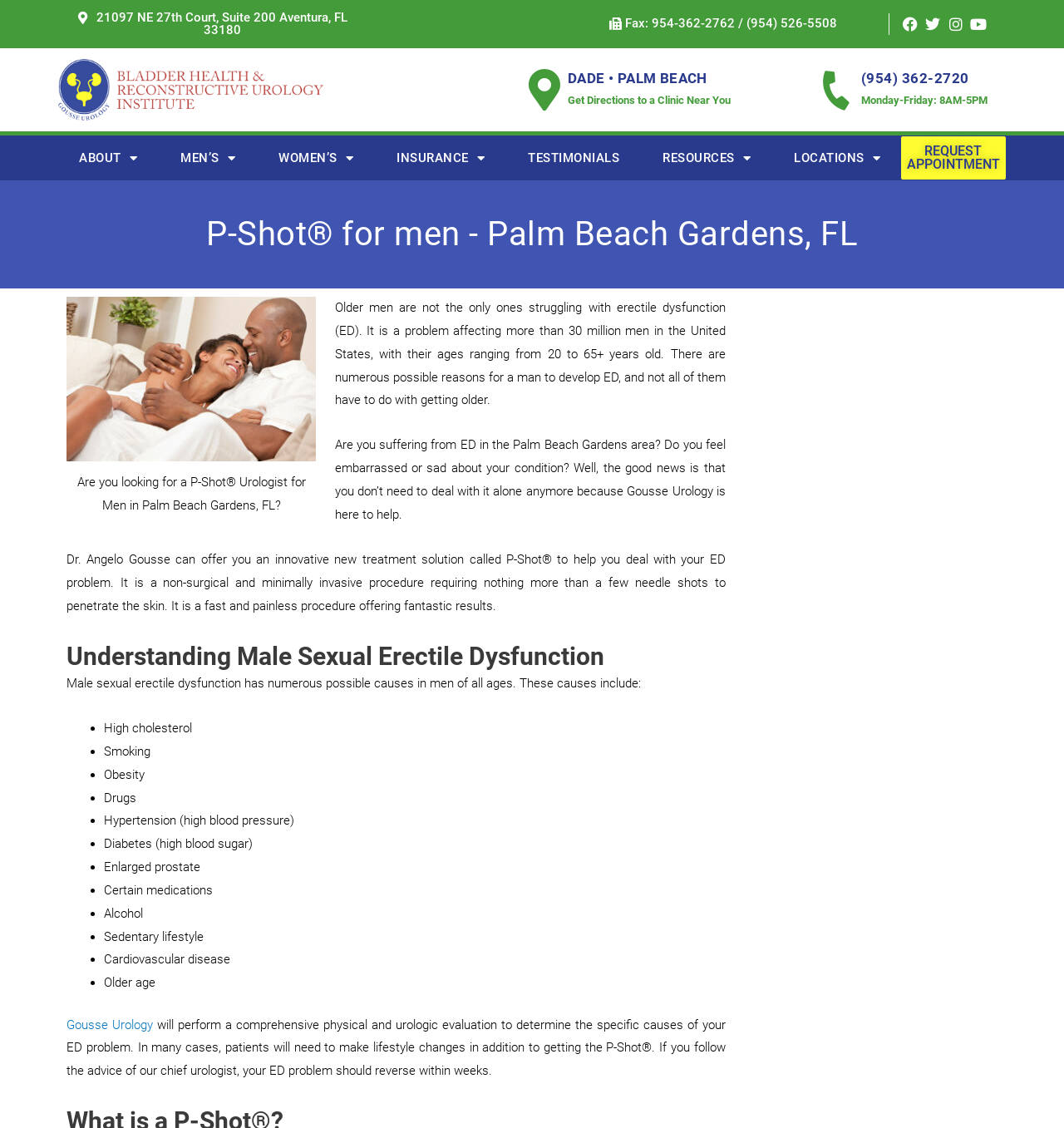Extract the bounding box coordinates for the UI element described by the text: "Contact Us". The coordinates should be in the form of [left, top, right, bottom] with values between 0 and 1.

None